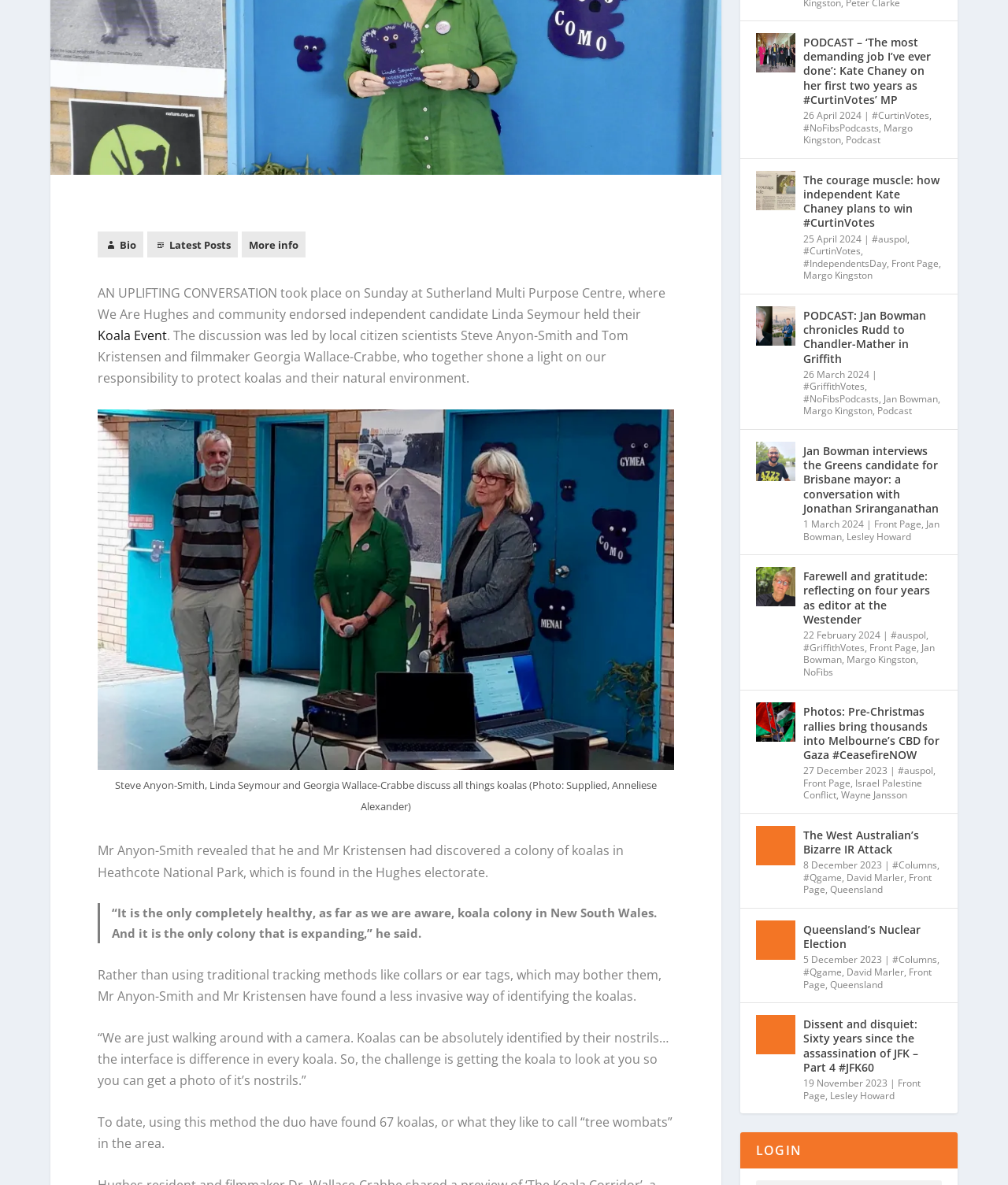Locate the bounding box of the UI element with the following description: "Queensland’s Nuclear Election".

[0.797, 0.768, 0.934, 0.796]